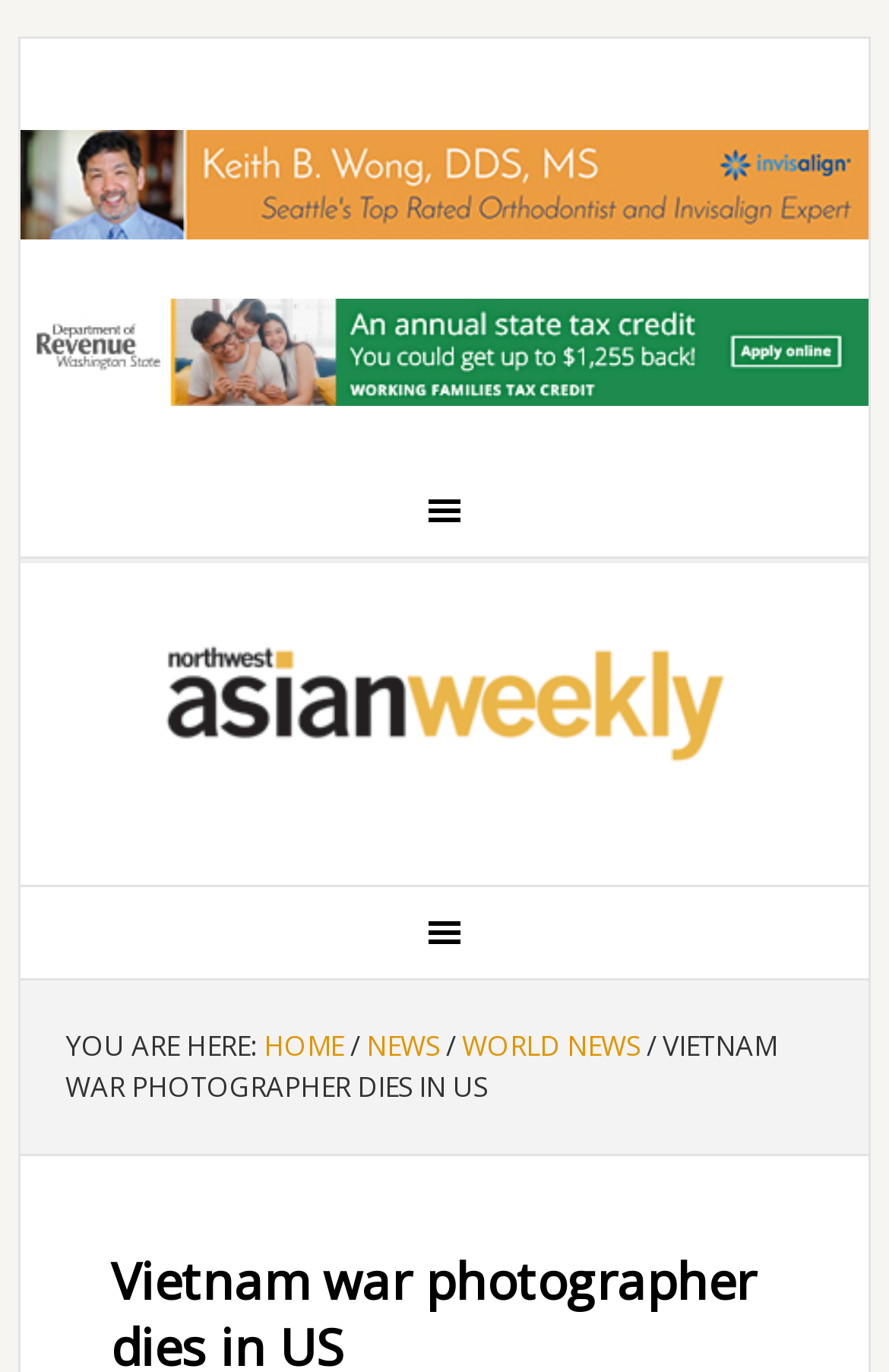Please reply with a single word or brief phrase to the question: 
How many links are present in the main navigation?

3